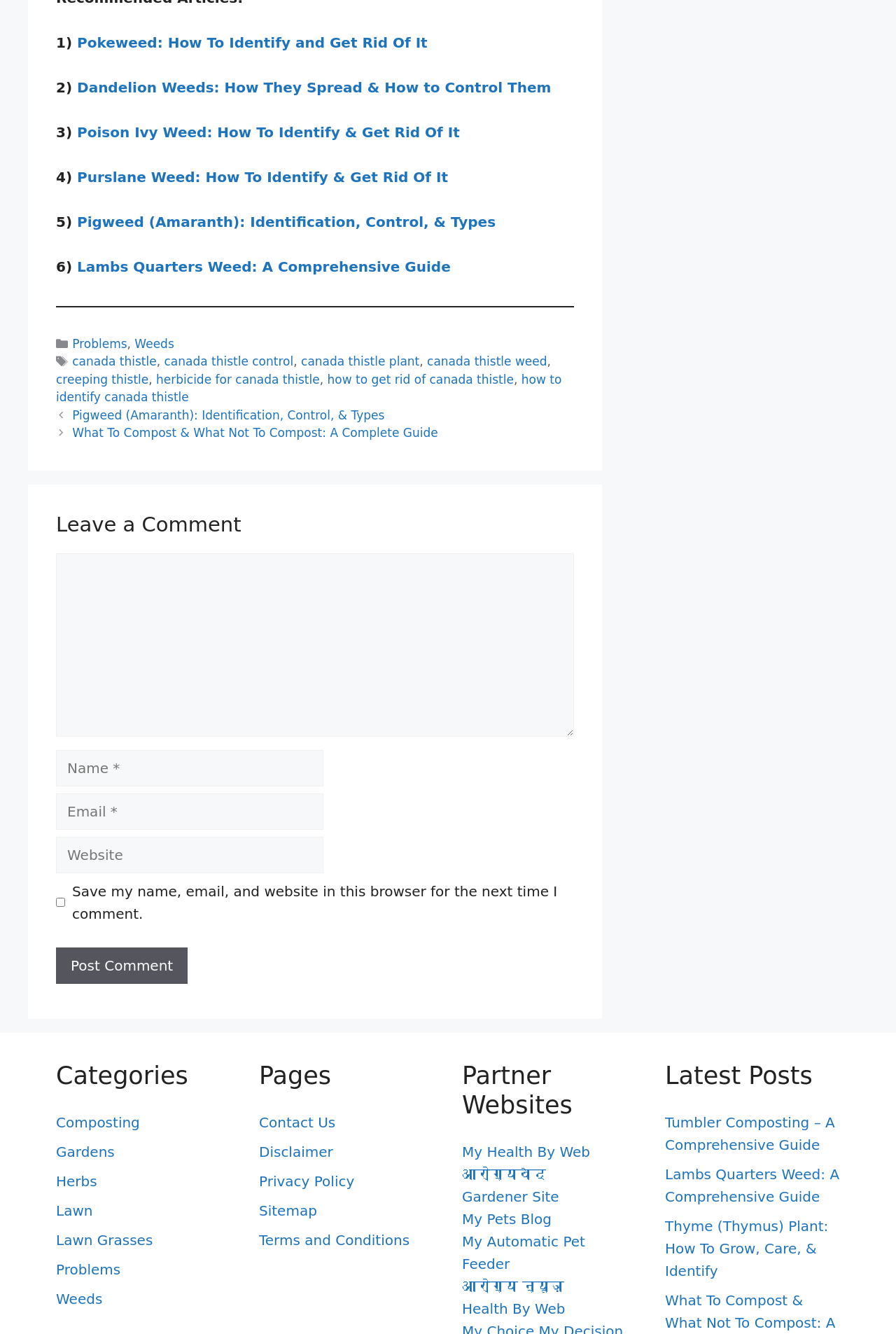Provide the bounding box coordinates in the format (top-left x, top-left y, bottom-right x, bottom-right y). All values are floating point numbers between 0 and 1. Determine the bounding box coordinate of the UI element described as: parent_node: Comment name="author" placeholder="Name *"

[0.062, 0.562, 0.361, 0.589]